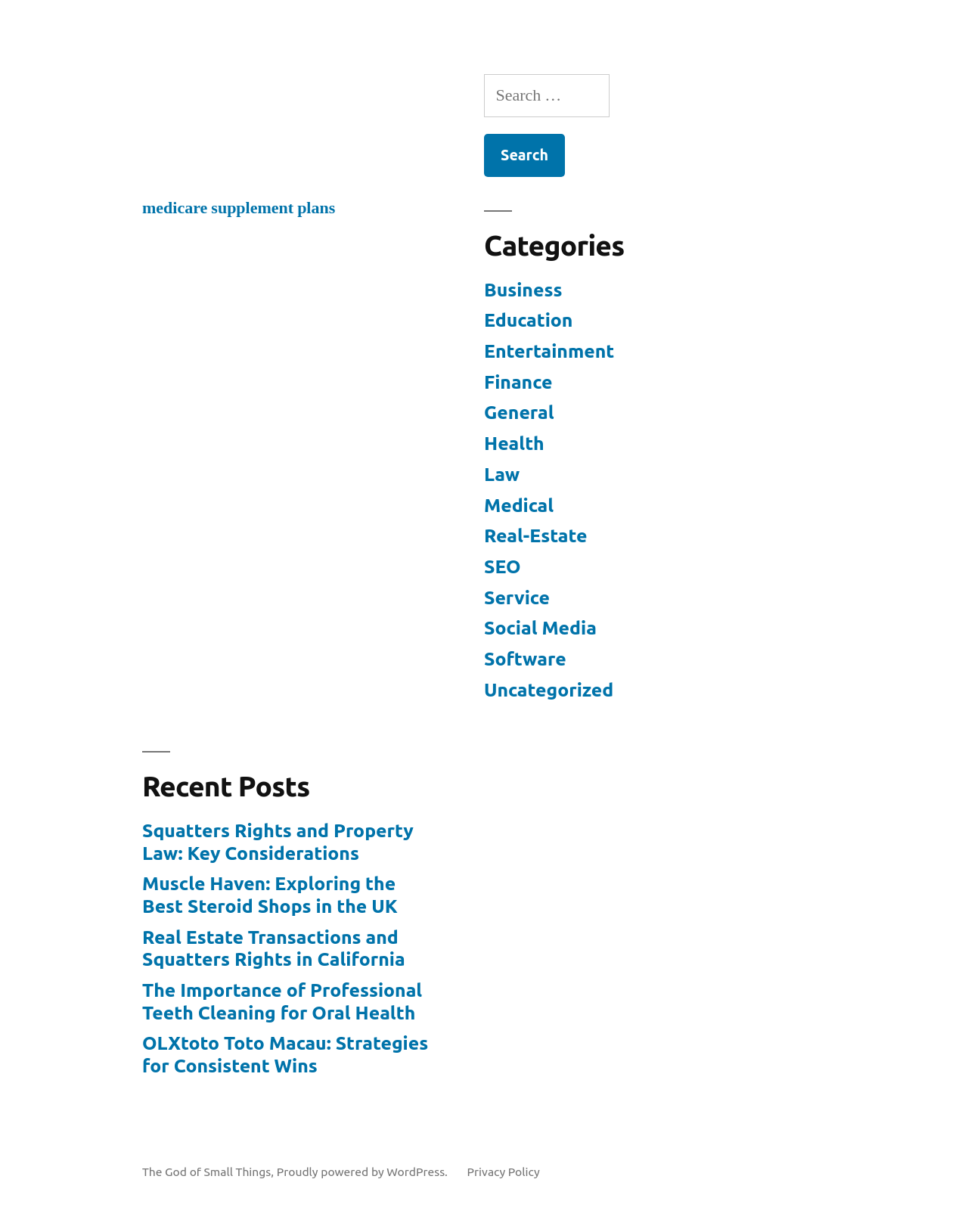Please determine the bounding box coordinates of the element's region to click in order to carry out the following instruction: "Browse Business category". The coordinates should be four float numbers between 0 and 1, i.e., [left, top, right, bottom].

[0.5, 0.226, 0.581, 0.244]